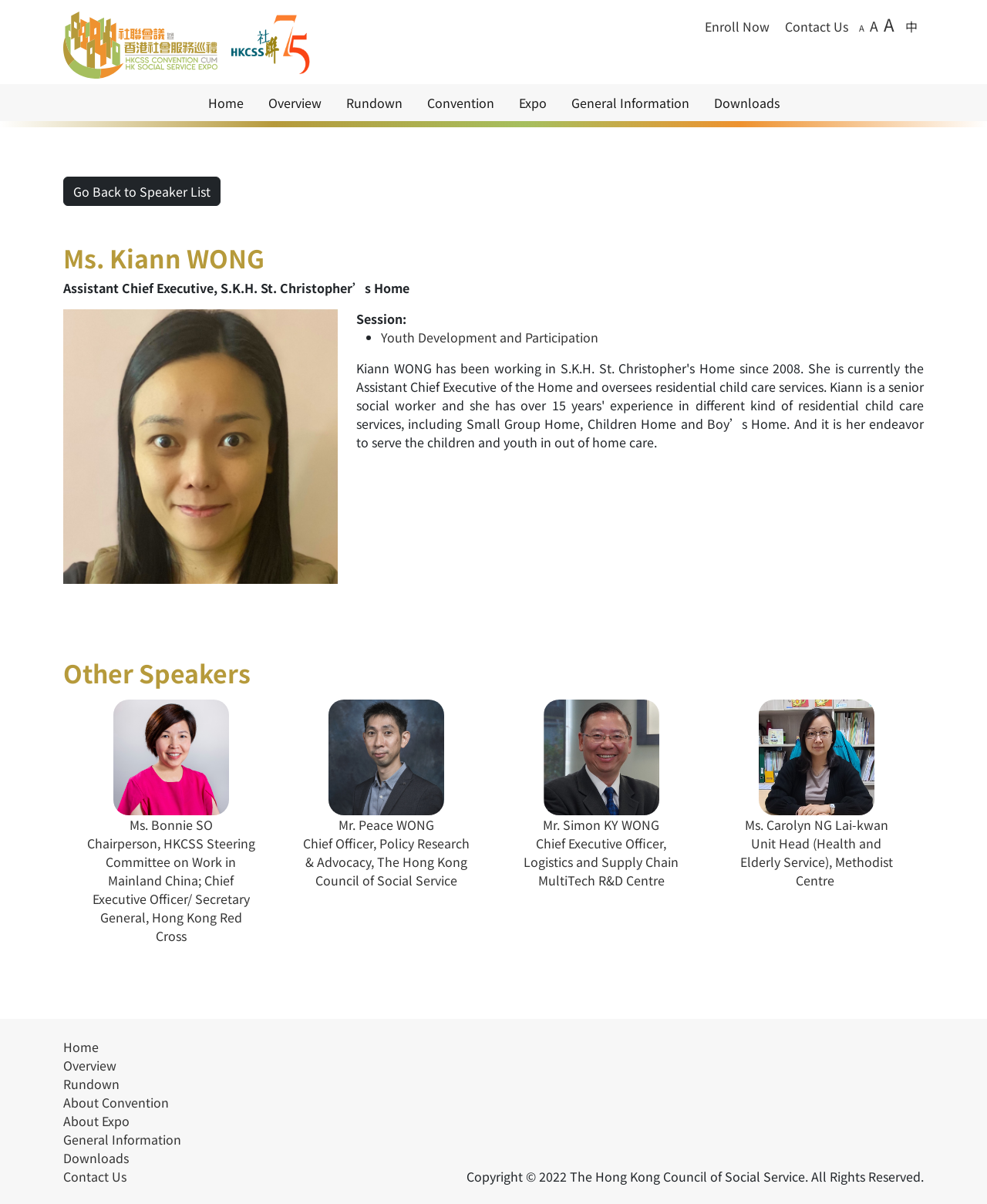Elaborate on the webpage's design and content in a detailed caption.

The webpage is about the HKCSS Convention cum HK Social Service Expo. At the top, there is a logo and a title "HKCSS CONVENTION CUM HK SOCIAL SERVICE EXPO" with a link to the same title. Next to it, there is another logo and a link to "The Hong Kong Council of Social Service". 

On the right side of the top section, there are three links: "Enroll Now", "Contact Us", and three language options ("A" in English, Traditional Chinese, and Simplified Chinese). 

Below the top section, there is a navigation menu with links to "Home", "Overview", "Rundown", "Convention", "Expo", "General Information", and "Downloads". 

The main content of the webpage is about a speaker, Ms. Kiann WONG, with her title, "Assistant Chief Executive, S.K.H. St. Christopher’s Home", and a photo. There is also information about her session, "Youth Development and Participation". 

Below Ms. Kiann WONG's information, there is a section titled "Other Speakers" with four speakers listed, each with their photo, name, and title. The speakers are Ms. Bonnie SO, Mr. Peace WONG, Mr. Simon KY WONG, and Ms. Carolyn NG Lai-kwan. 

At the bottom of the page, there is a footer section with links to "Home", "Overview", "Rundown", "About Convention", "About Expo", "General Information", "Downloads", and "Contact Us". There is also a copyright notice stating "Copyright © 2022 The Hong Kong Council of Social Service. All Rights Reserved."